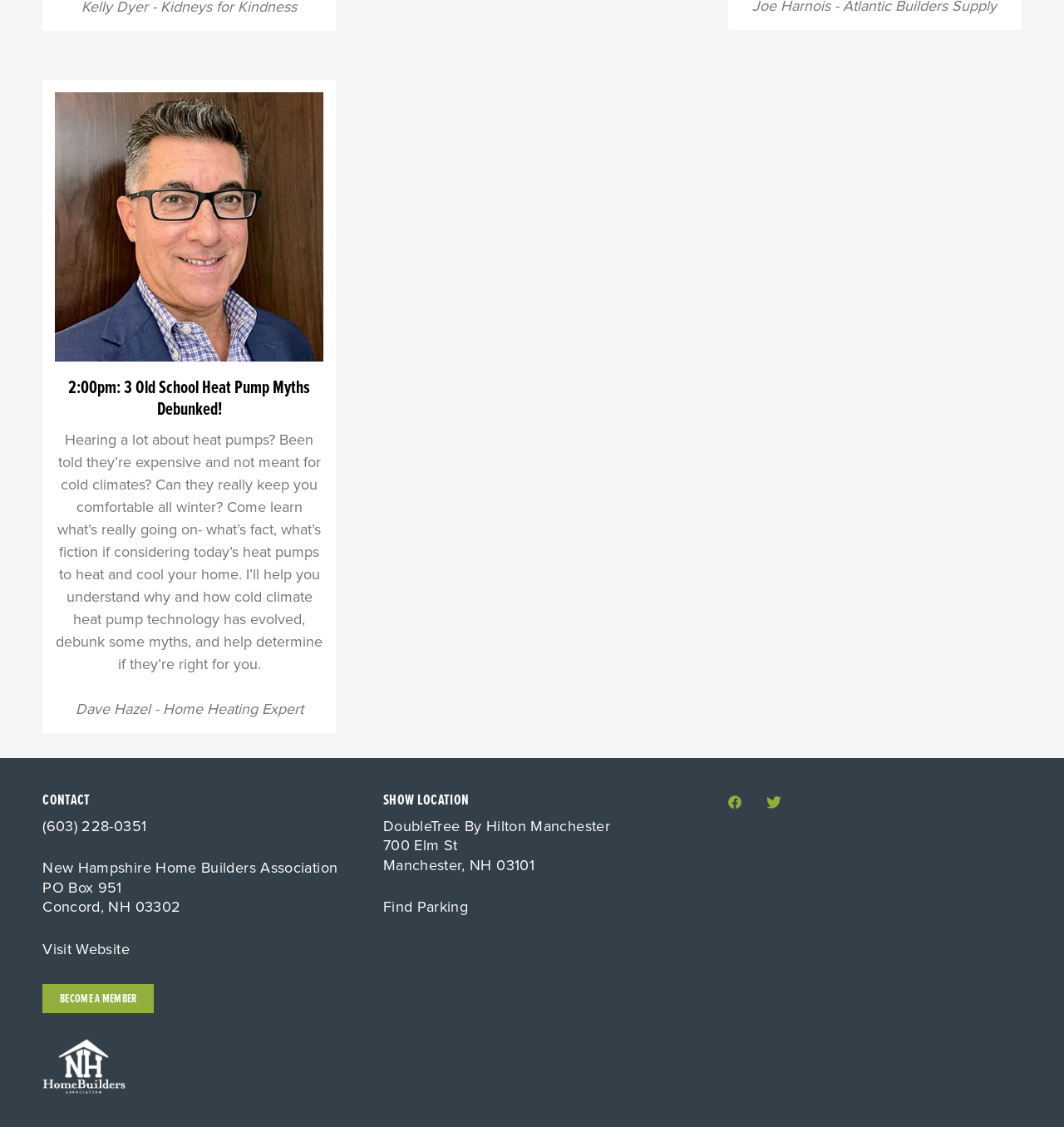Locate the bounding box coordinates of the region to be clicked to comply with the following instruction: "Call the phone number". The coordinates must be four float numbers between 0 and 1, in the form [left, top, right, bottom].

[0.04, 0.723, 0.138, 0.743]